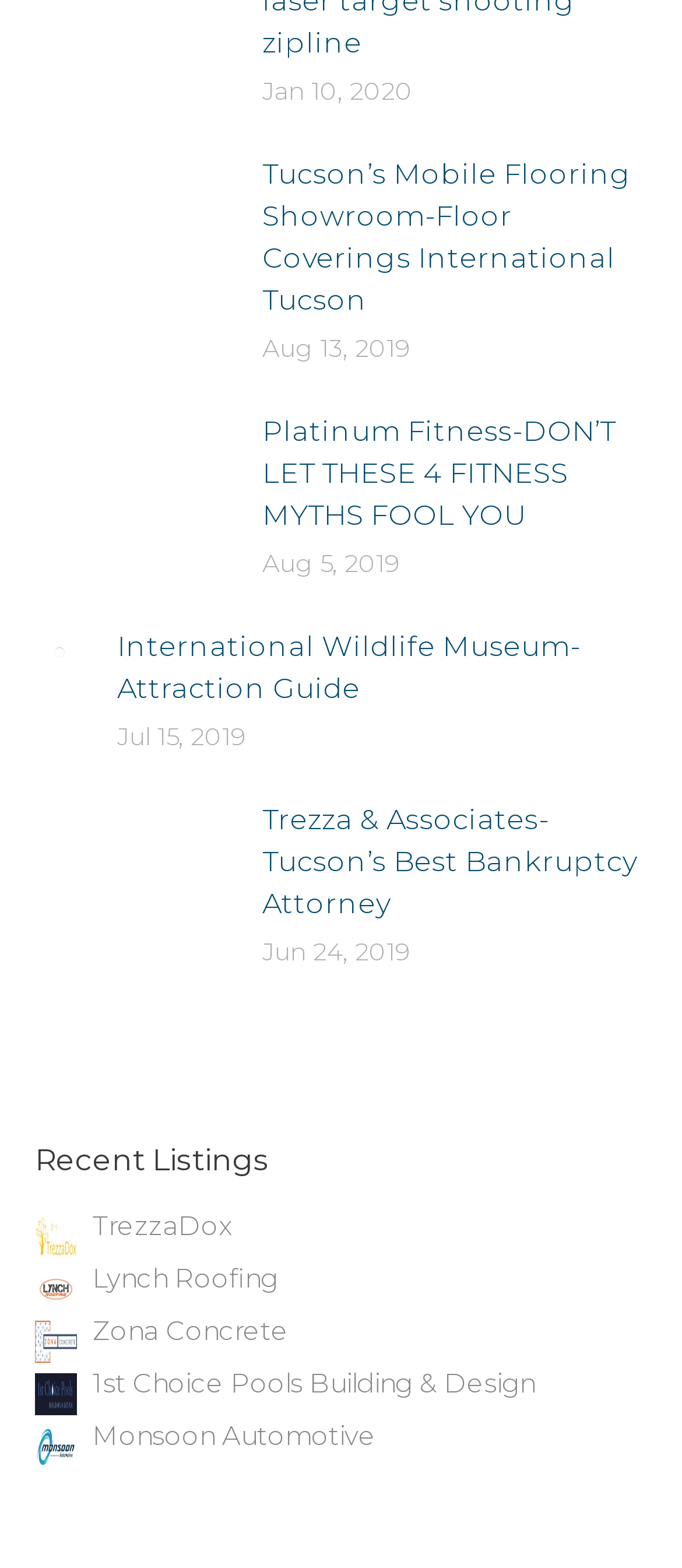Show me the bounding box coordinates of the clickable region to achieve the task as per the instruction: "Visit Trezza & Associates website".

[0.385, 0.51, 0.949, 0.59]